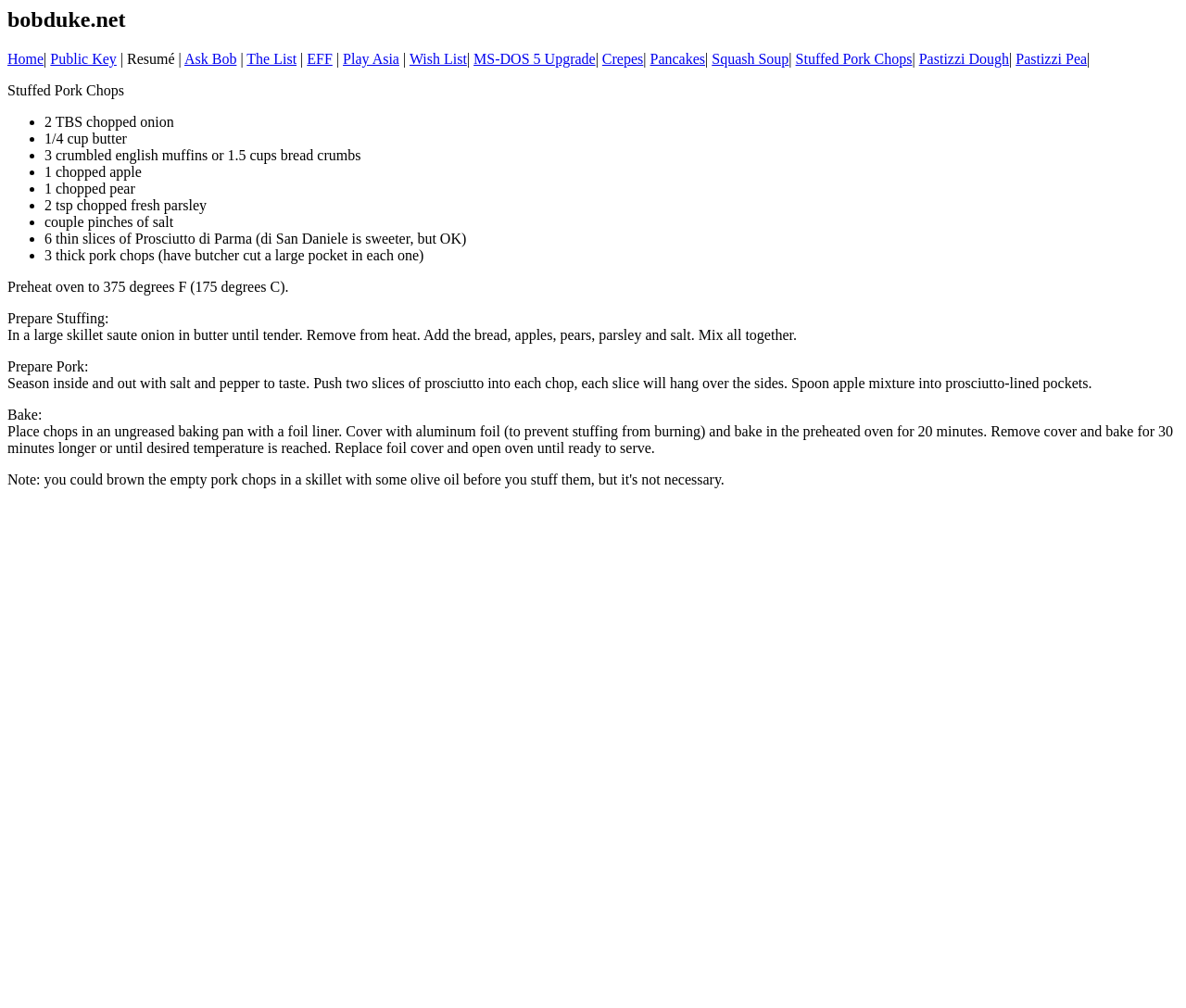Give an extensive and precise description of the webpage.

The webpage is a personal website, bobduke.net, which appears to be a collection of various resources and recipes. At the top of the page, there is a heading with the website's title, followed by a navigation menu with links to different sections, including "Home", "Public Key", "Ask Bob", and others.

Below the navigation menu, the page is divided into two main sections. On the left side, there is a list of links to various recipes, including "Stuffed Pork Chops", "Crepes", "Pancakes", and others. Each link is separated by a vertical bar.

On the right side, there is a recipe for Stuffed Pork Chops, which includes a list of ingredients and instructions. The ingredients are listed in a bulleted format, with each item preceded by a bullet point. The instructions are divided into several steps, including preheating the oven, preparing the stuffing, preparing the pork, and baking.

The recipe text is organized in a clear and easy-to-read format, with each step and ingredient listed in a logical order. The use of bullet points and short paragraphs makes the recipe easy to follow. Overall, the webpage appears to be a personal website with a focus on sharing recipes and other resources.